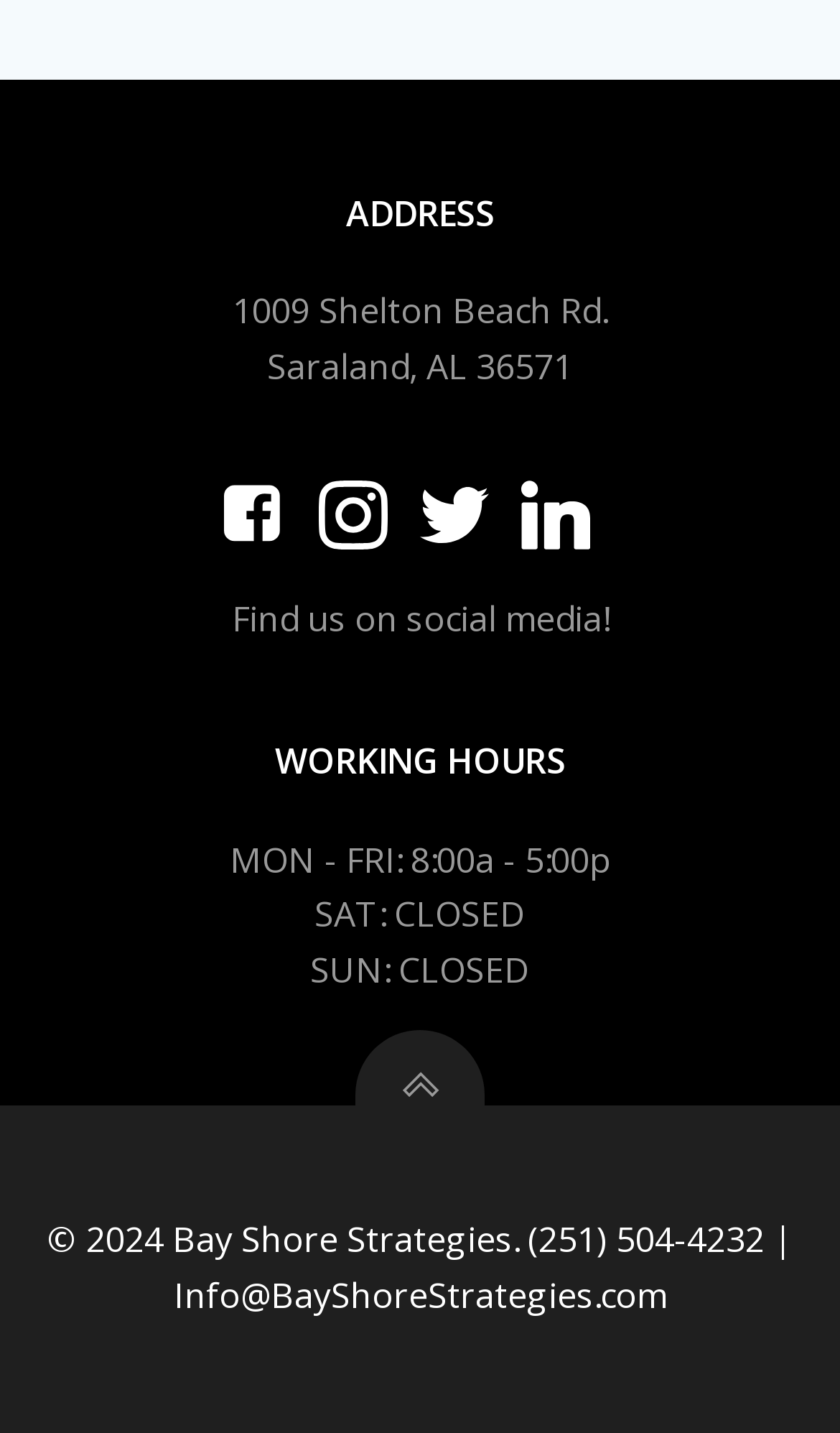Please determine the bounding box coordinates for the UI element described here. Use the format (top-left x, top-left y, bottom-right x, bottom-right y) with values bounded between 0 and 1: (251) 504-4232

[0.628, 0.849, 0.91, 0.882]